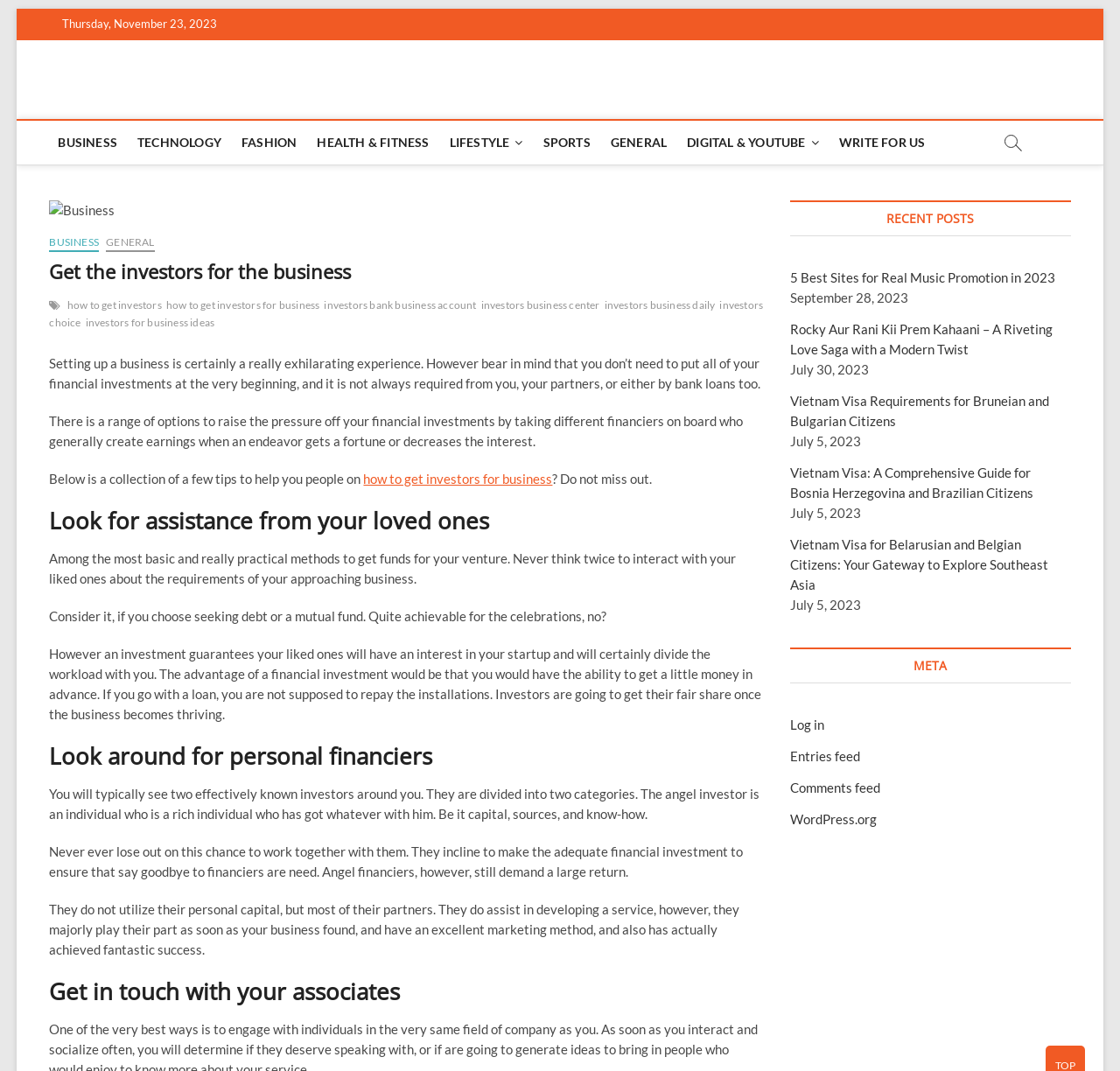Identify the bounding box coordinates of the specific part of the webpage to click to complete this instruction: "Click on the WRITE FOR US link".

[0.741, 0.113, 0.834, 0.154]